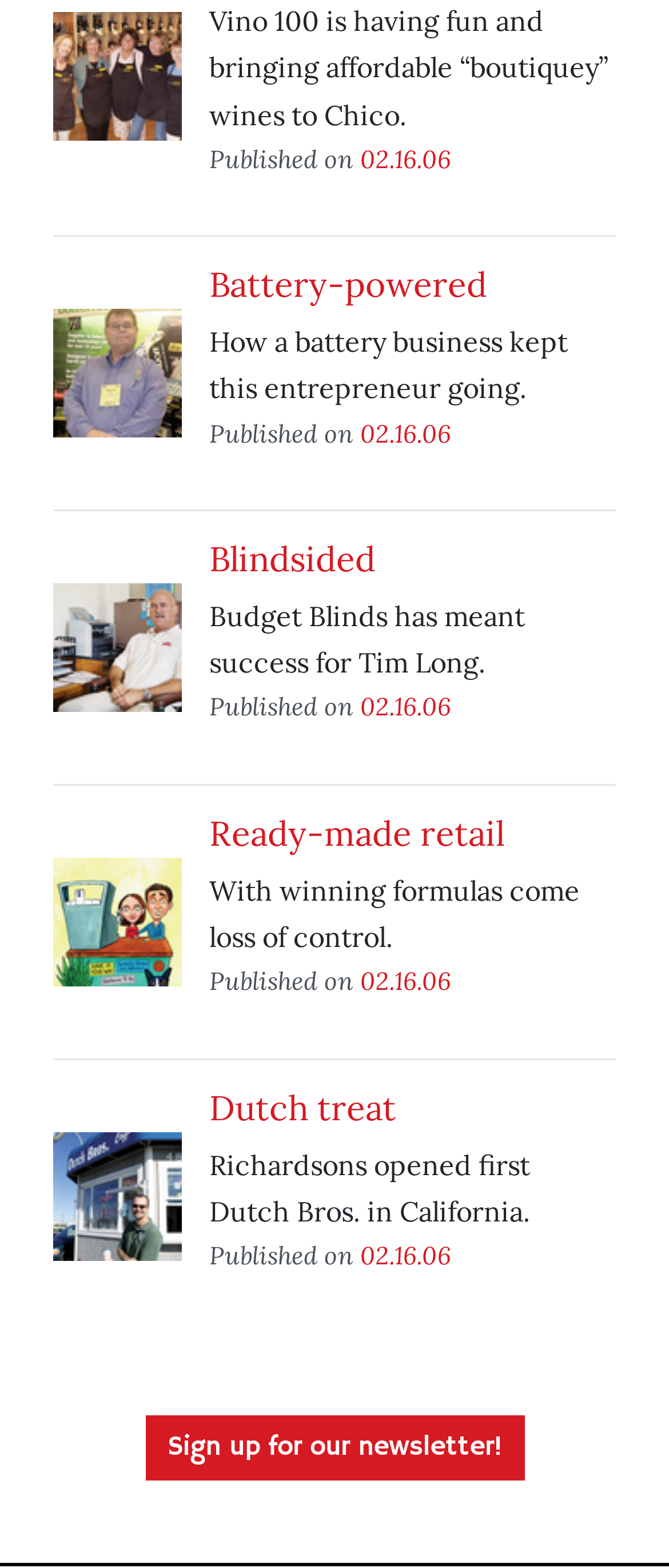What is the topic of the last article?
Please give a detailed and thorough answer to the question, covering all relevant points.

The topic of the last article is 'Dutch Bros.' which can be inferred from the heading 'Dutch treat' and the text 'Richardsons opened first Dutch Bros. in California'.